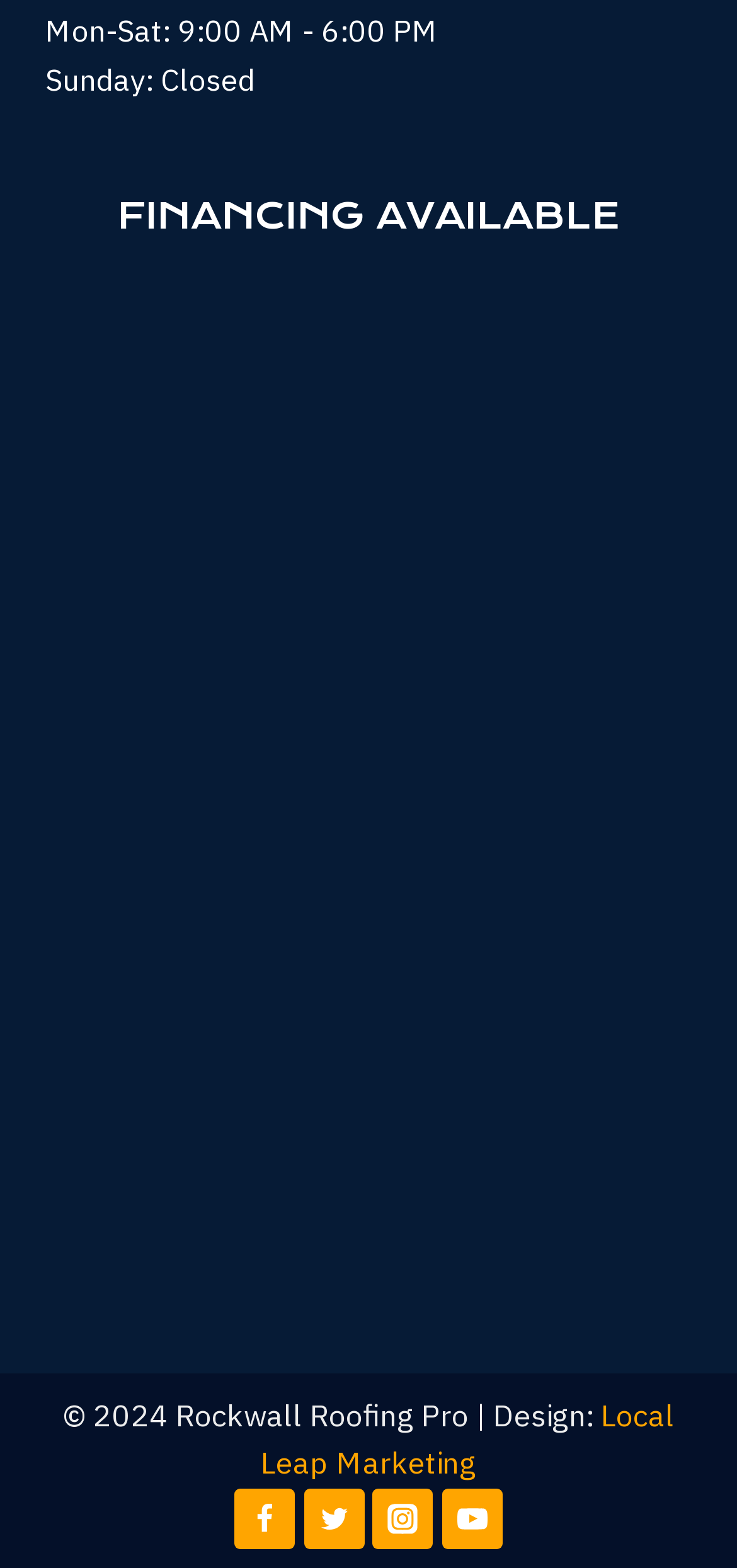From the image, can you give a detailed response to the question below:
What is the company's social media platform with a bird logo?

I noticed a section at the bottom of the webpage with social media links. Among the links, I saw an image with a bird logo, which is commonly associated with Twitter. Therefore, the company's social media platform with a bird logo is Twitter.